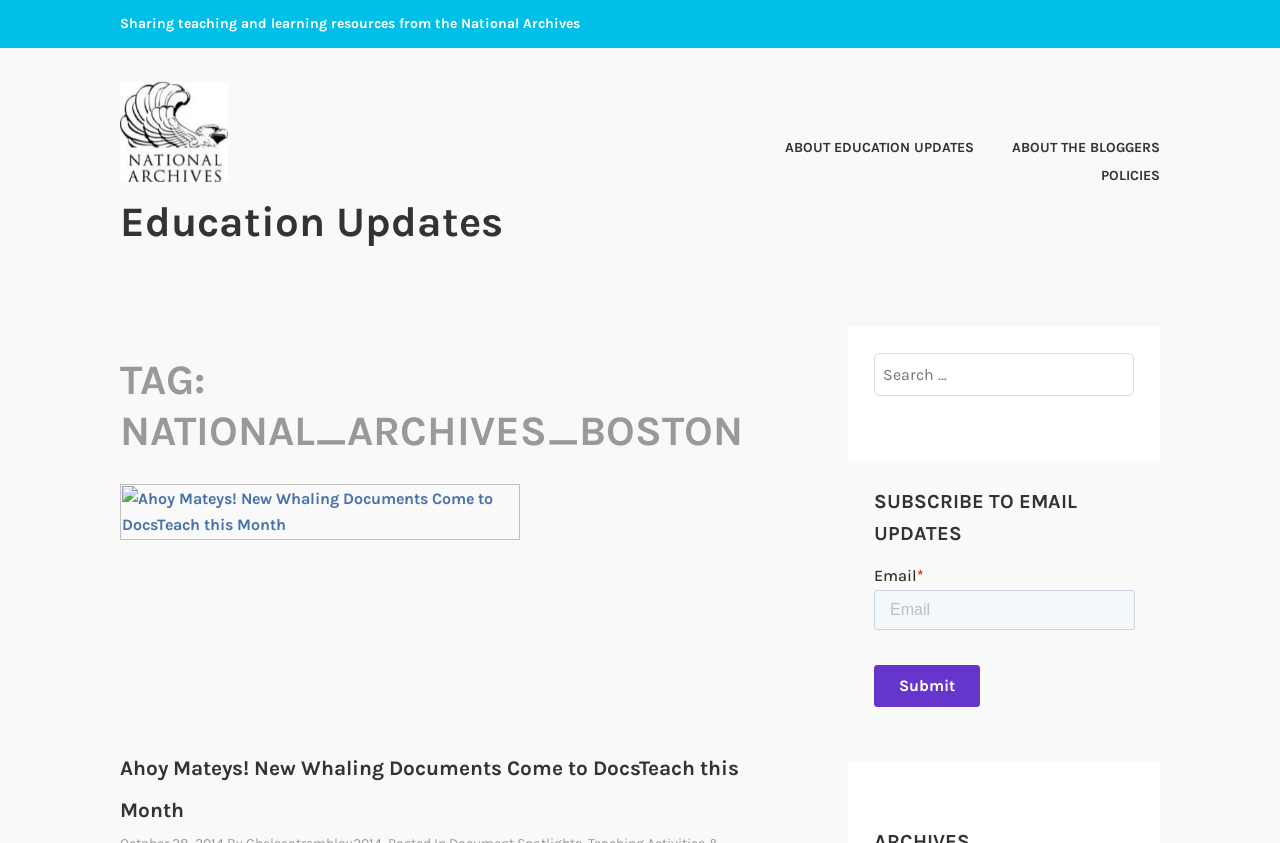Carefully examine the image and provide an in-depth answer to the question: What is the title of the first blog post?

The first blog post is titled 'Ahoy Mateys! New Whaling Documents Come to DocsTeach this Month', which is indicated by the heading element and the link text.